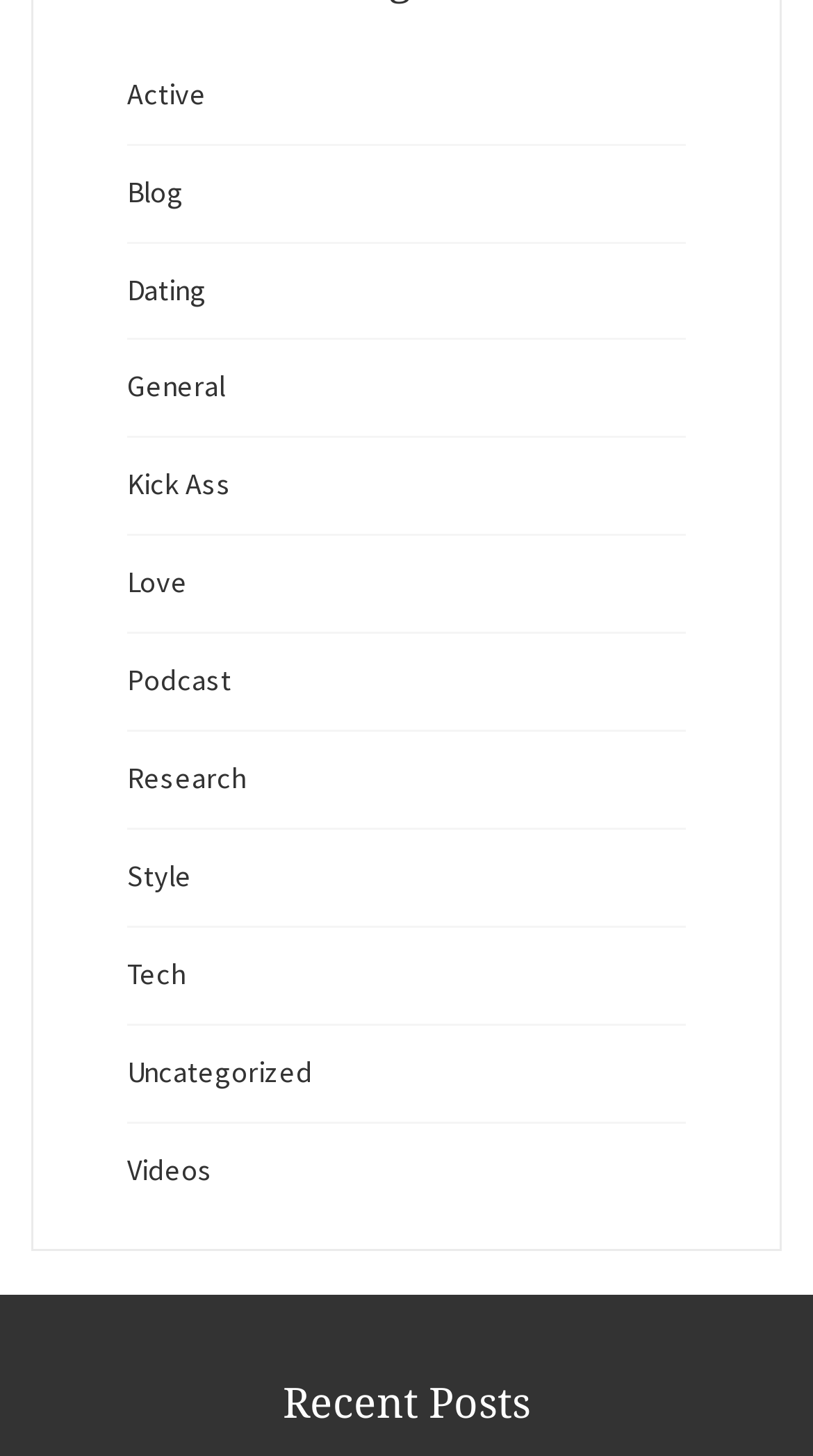Utilize the details in the image to give a detailed response to the question: What is the title of the section below the navigation menu?

I looked at the heading element below the navigation menu and found that it says 'Recent Posts'. This is likely a section that displays a list of recent posts or articles.